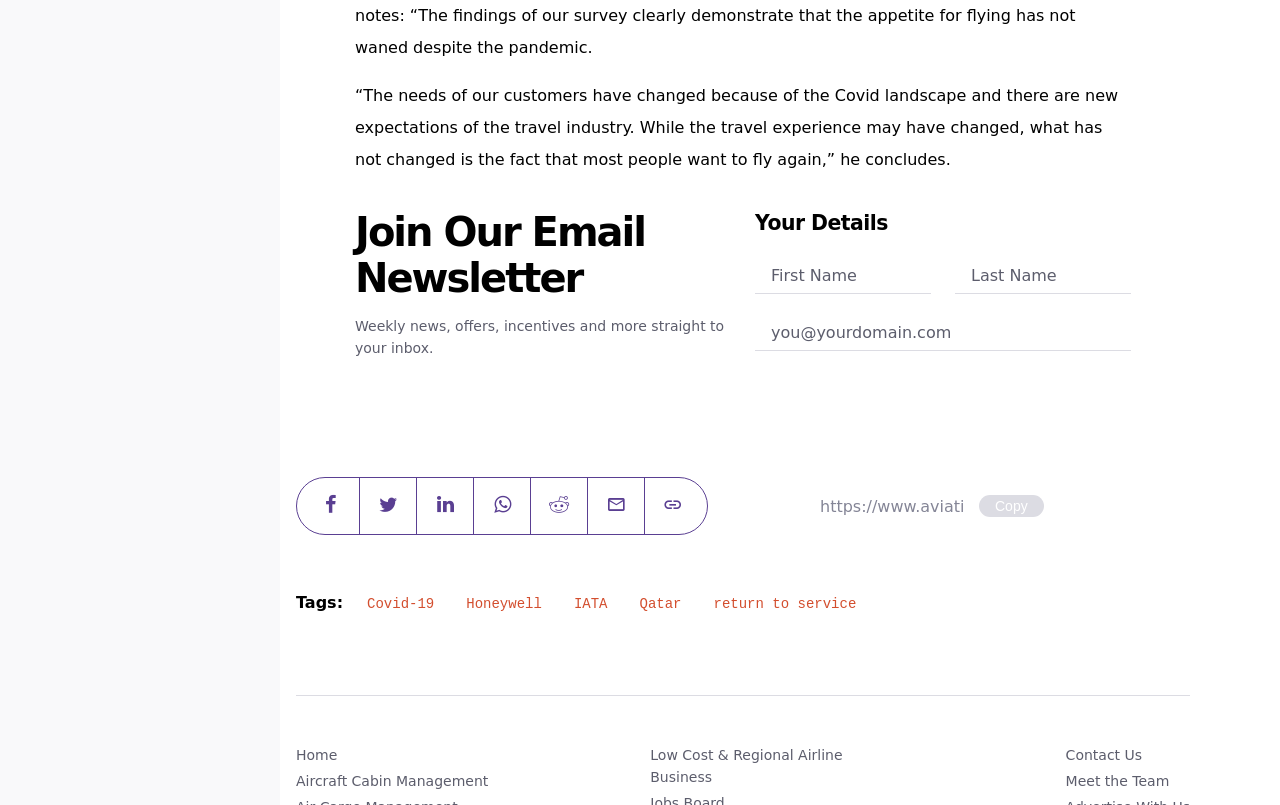Refer to the image and provide an in-depth answer to the question: 
What is the topic of the quote?

The quote is from the StaticText element with ID 582, which mentions 'the Covid landscape' as a factor that has changed the needs of customers in the travel industry.